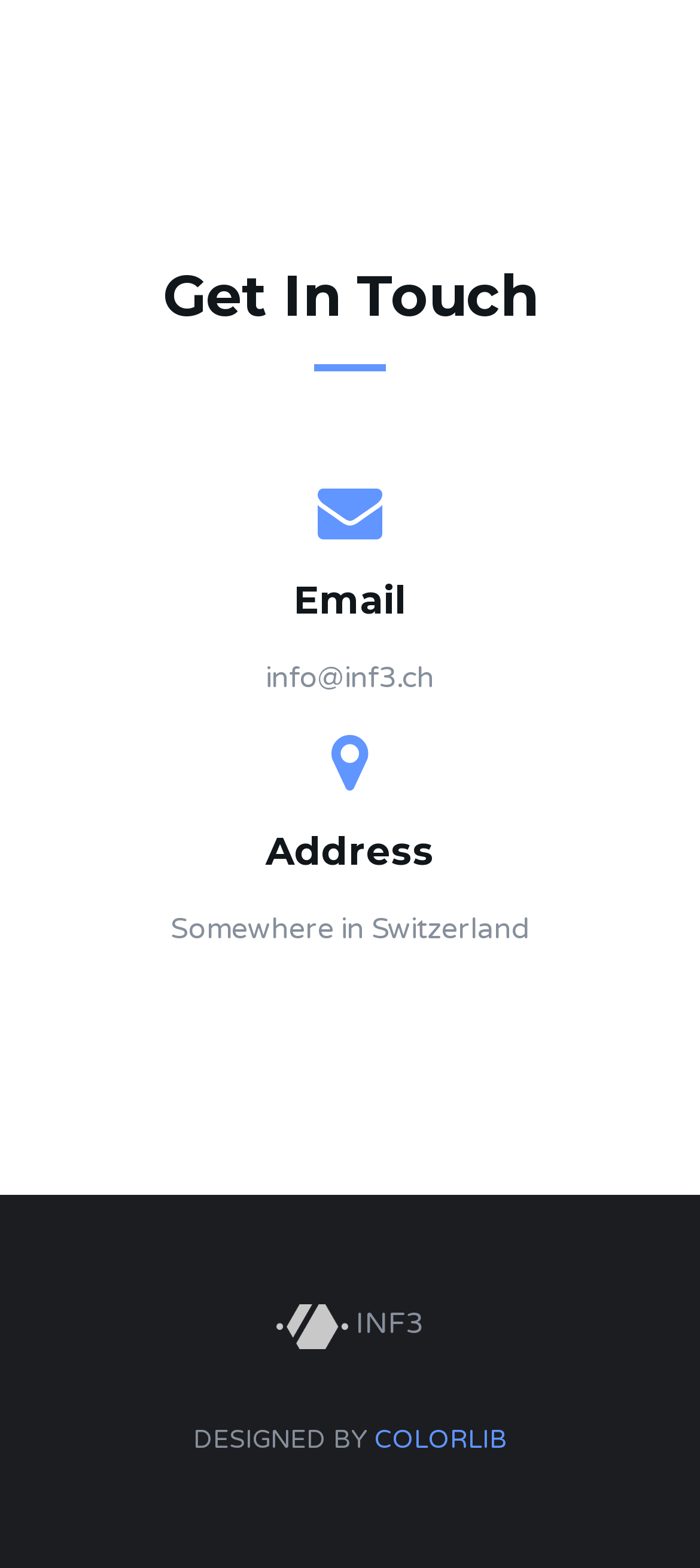Locate the bounding box coordinates of the UI element described by: "Colorlib". The bounding box coordinates should consist of four float numbers between 0 and 1, i.e., [left, top, right, bottom].

[0.535, 0.908, 0.724, 0.928]